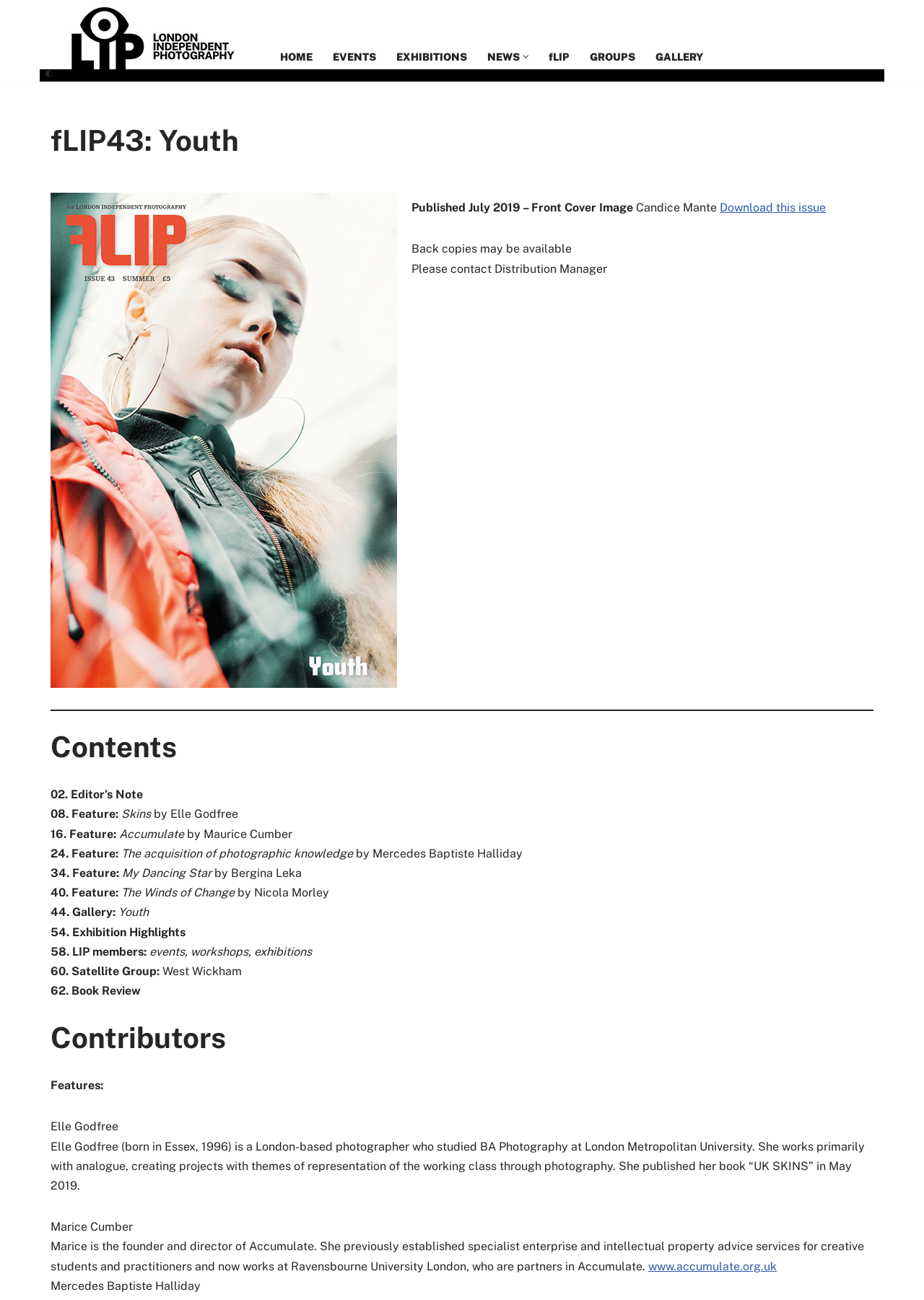Identify the bounding box coordinates of the clickable region to carry out the given instruction: "Download this issue".

[0.779, 0.154, 0.894, 0.165]